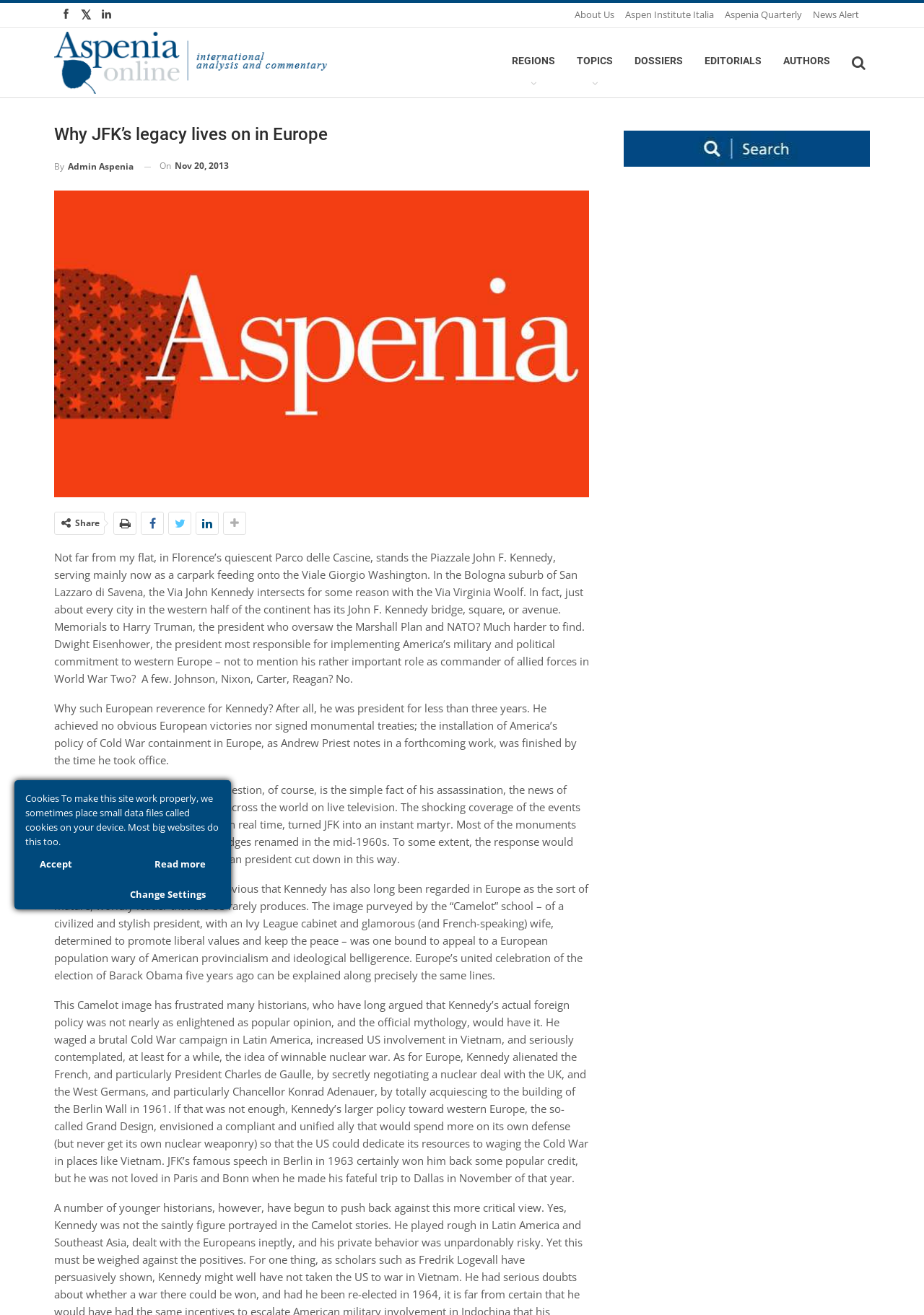Write an elaborate caption that captures the essence of the webpage.

The webpage is an article titled "Why JFK's legacy lives on in Europe" from Aspenia Online. At the top, there are several links to other sections of the website, including "About Us", "Aspen Institute Italia", and "News Alert". Below these links, there is a logo for Aspenia Online, accompanied by an image.

The main content of the article is divided into several paragraphs, which discuss the legacy of John F. Kennedy in Europe. The text is quite lengthy and provides a detailed analysis of why Kennedy is revered in Europe, despite being president for less than three years and not achieving any obvious European victories.

To the right of the main content, there is a sidebar with a few links, including one to a "Primary Sidebar". At the very bottom of the page, there is a notice about cookies, with options to accept, read more, or change settings.

There are also several social media links and a "Share" button above the main content, allowing users to share the article on various platforms.